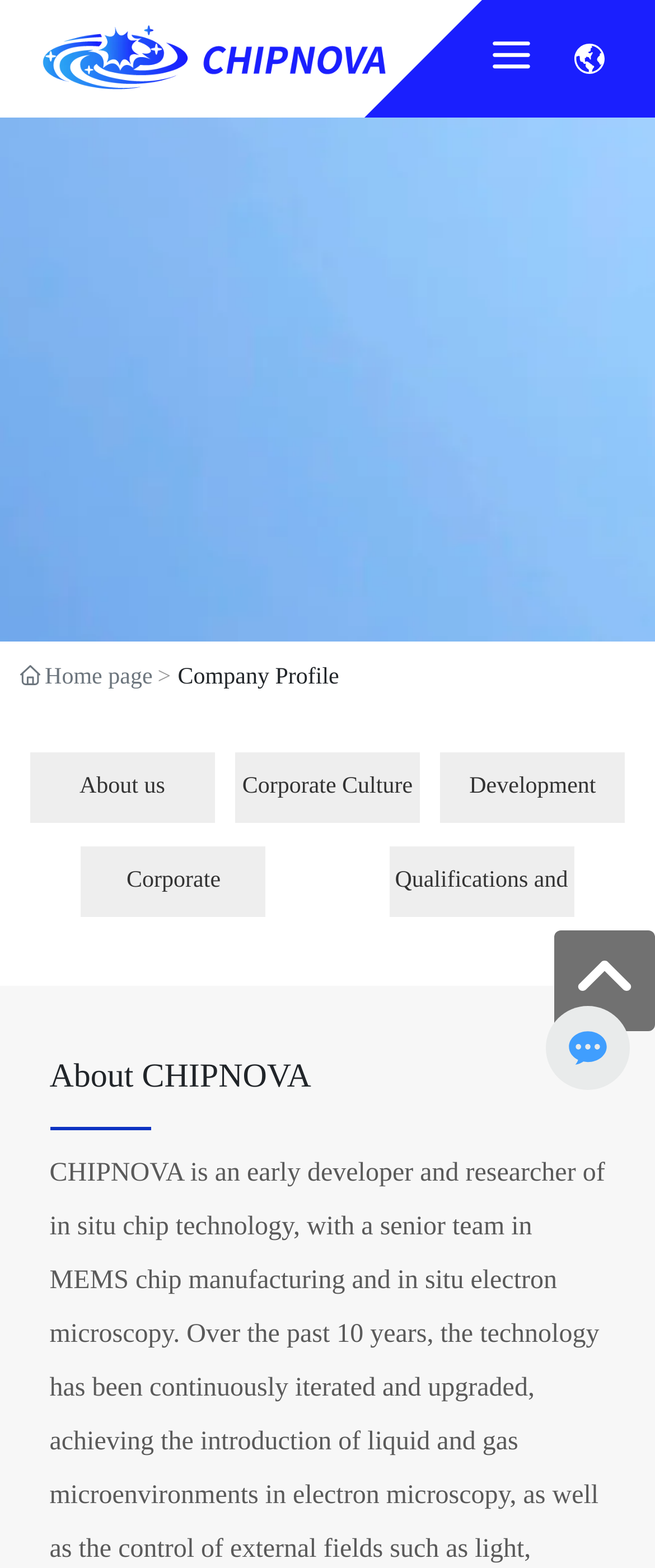Determine the bounding box coordinates of the clickable element to complete this instruction: "View Development History". Provide the coordinates in the format of four float numbers between 0 and 1, [left, top, right, bottom].

[0.672, 0.48, 0.954, 0.525]